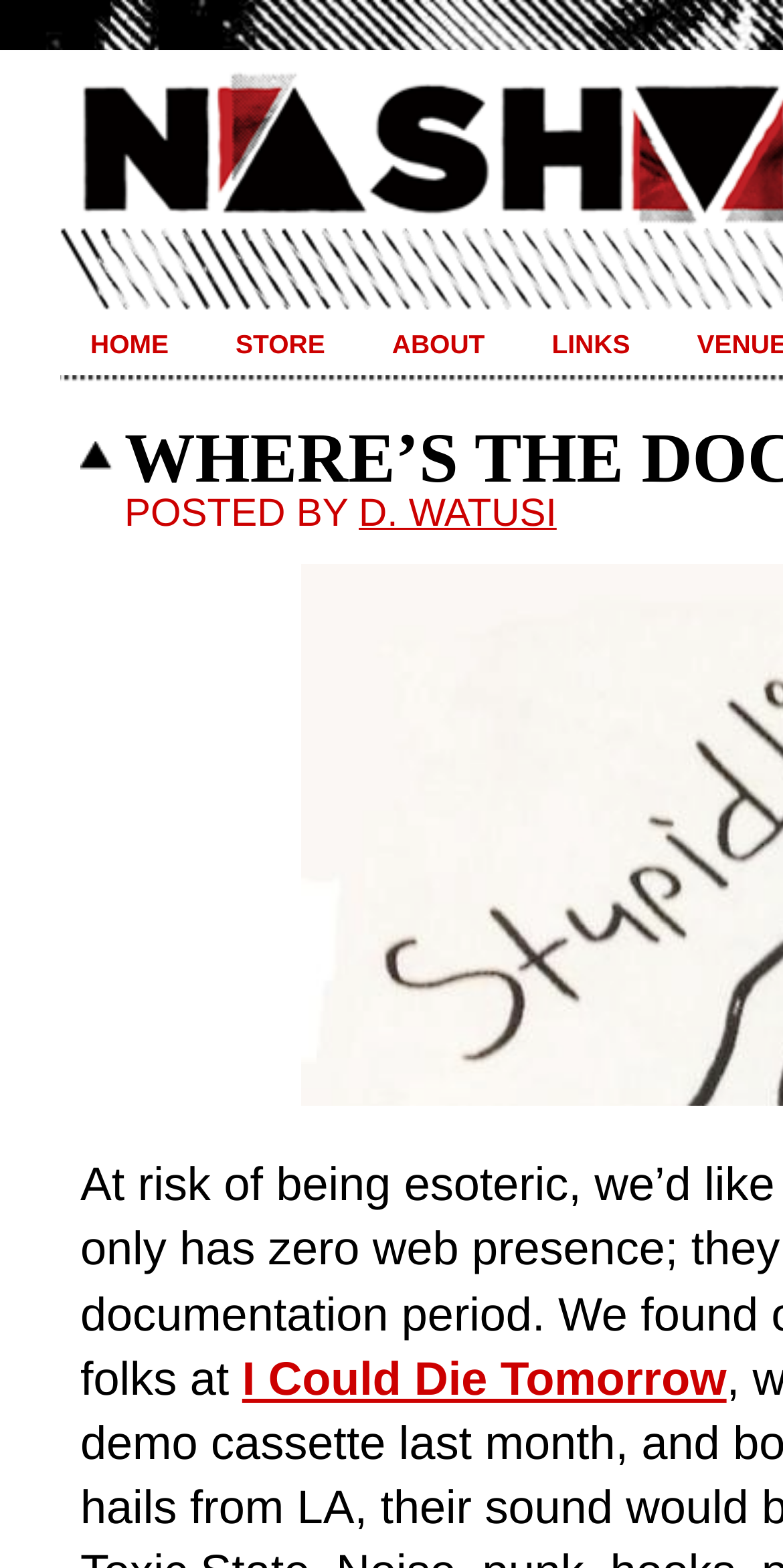How many navigation links are there?
Identify the answer in the screenshot and reply with a single word or phrase.

4